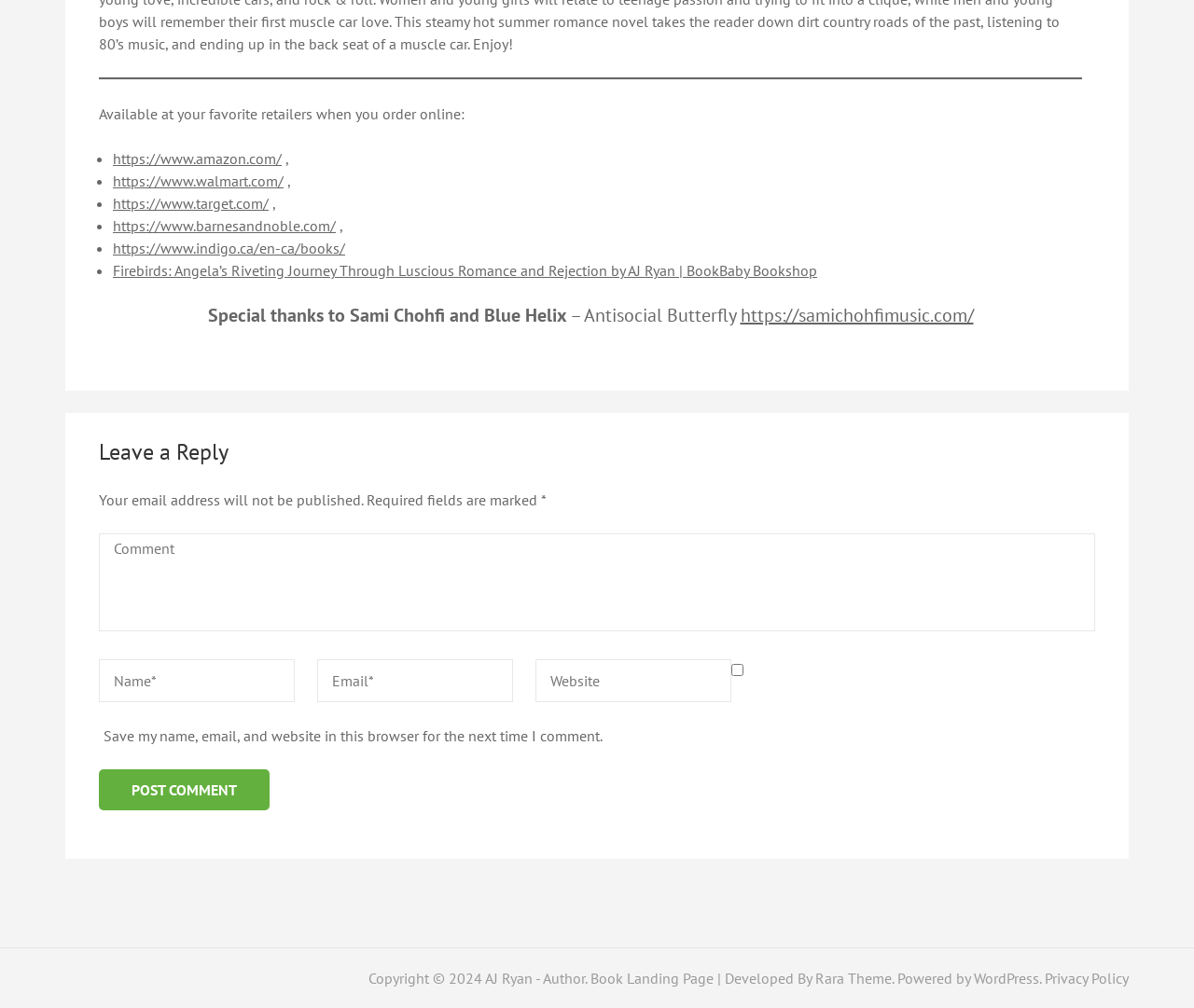Please specify the bounding box coordinates in the format (top-left x, top-left y, bottom-right x, bottom-right y), with all values as floating point numbers between 0 and 1. Identify the bounding box of the UI element described by: WordPress

[0.816, 0.962, 0.87, 0.98]